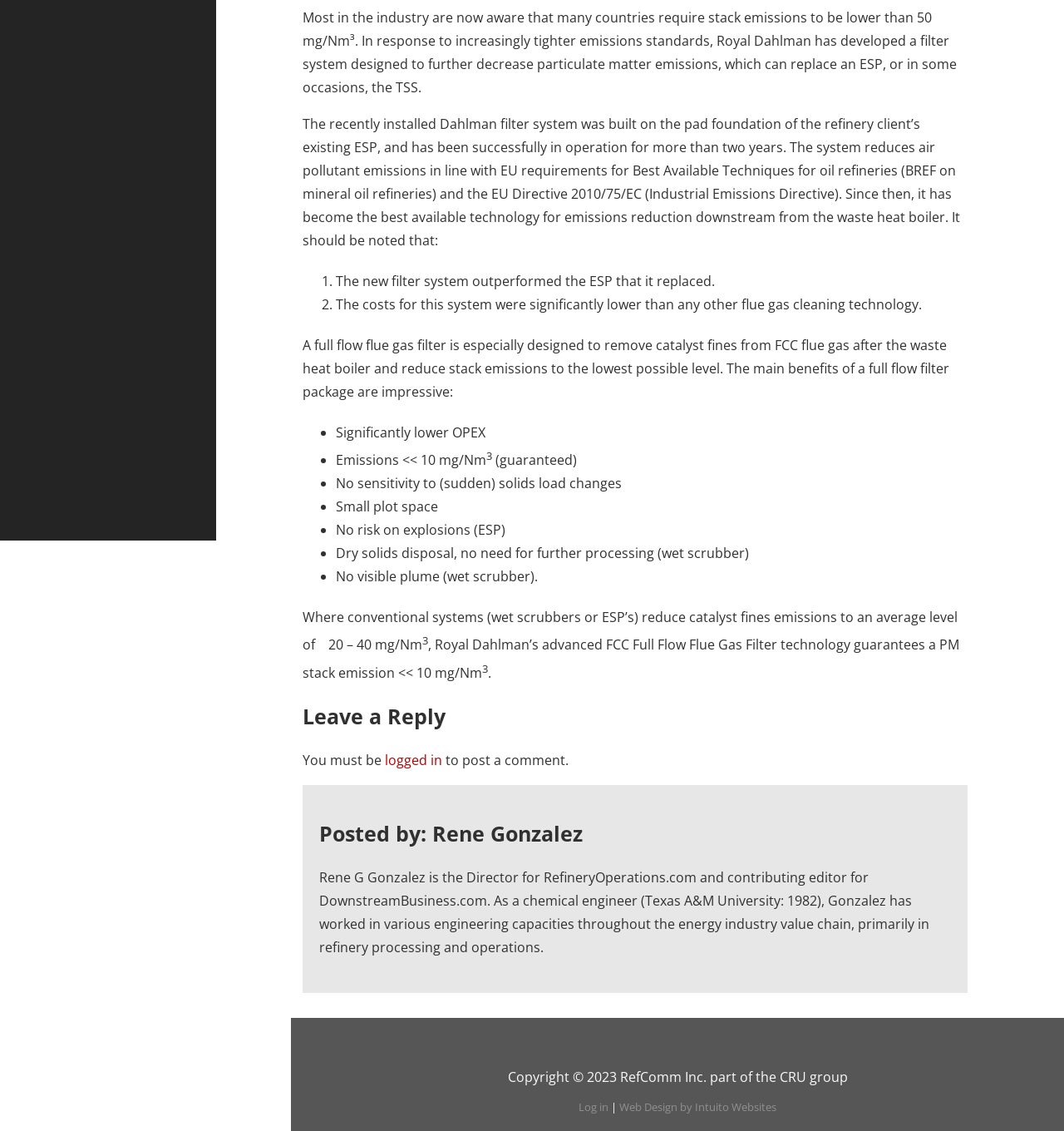Give the bounding box coordinates for the element described as: "Web Design by Intuito Websites".

[0.582, 0.972, 0.73, 0.985]